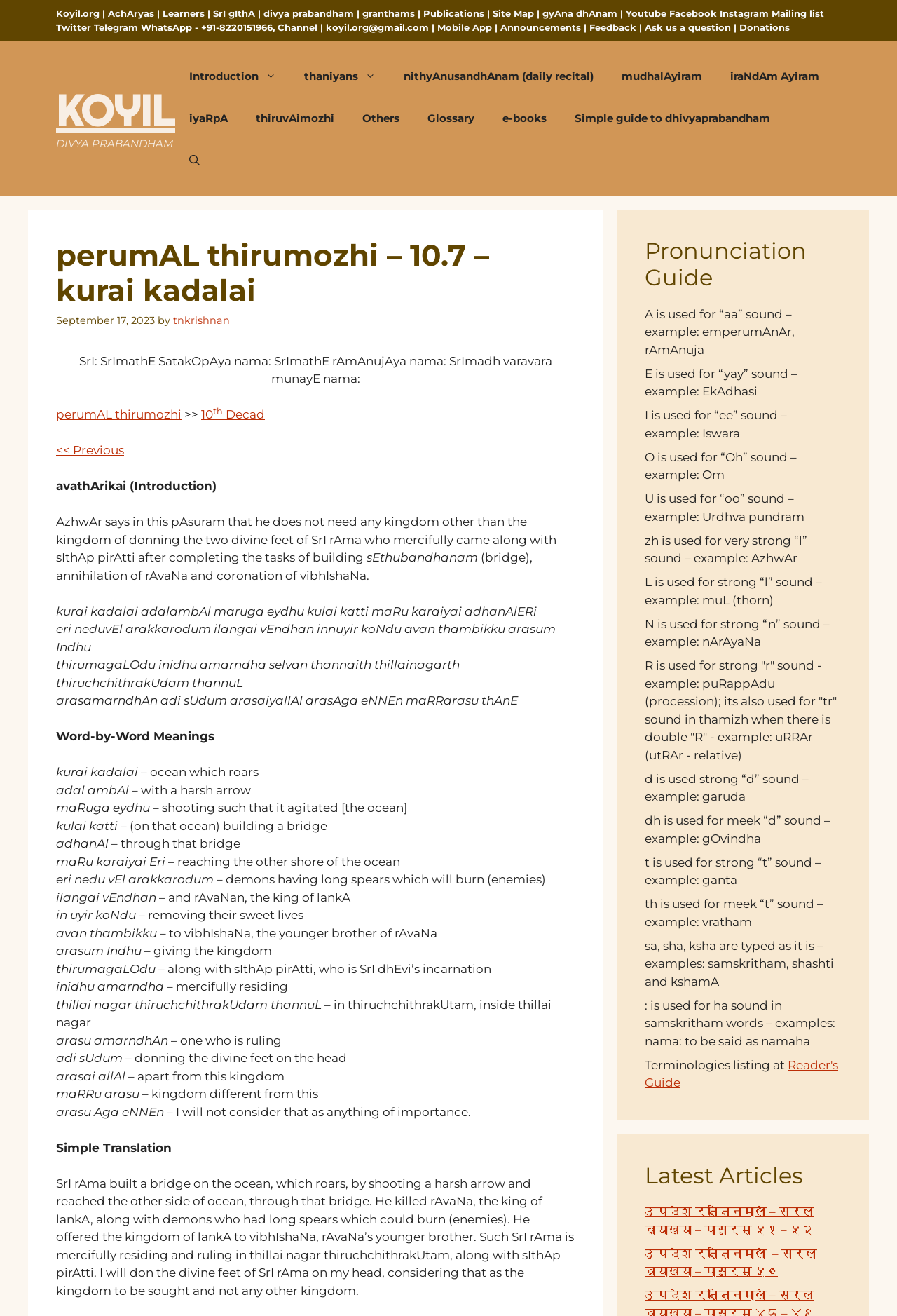Extract the heading text from the webpage.

perumAL thirumozhi – 10.7 – kurai kadalai